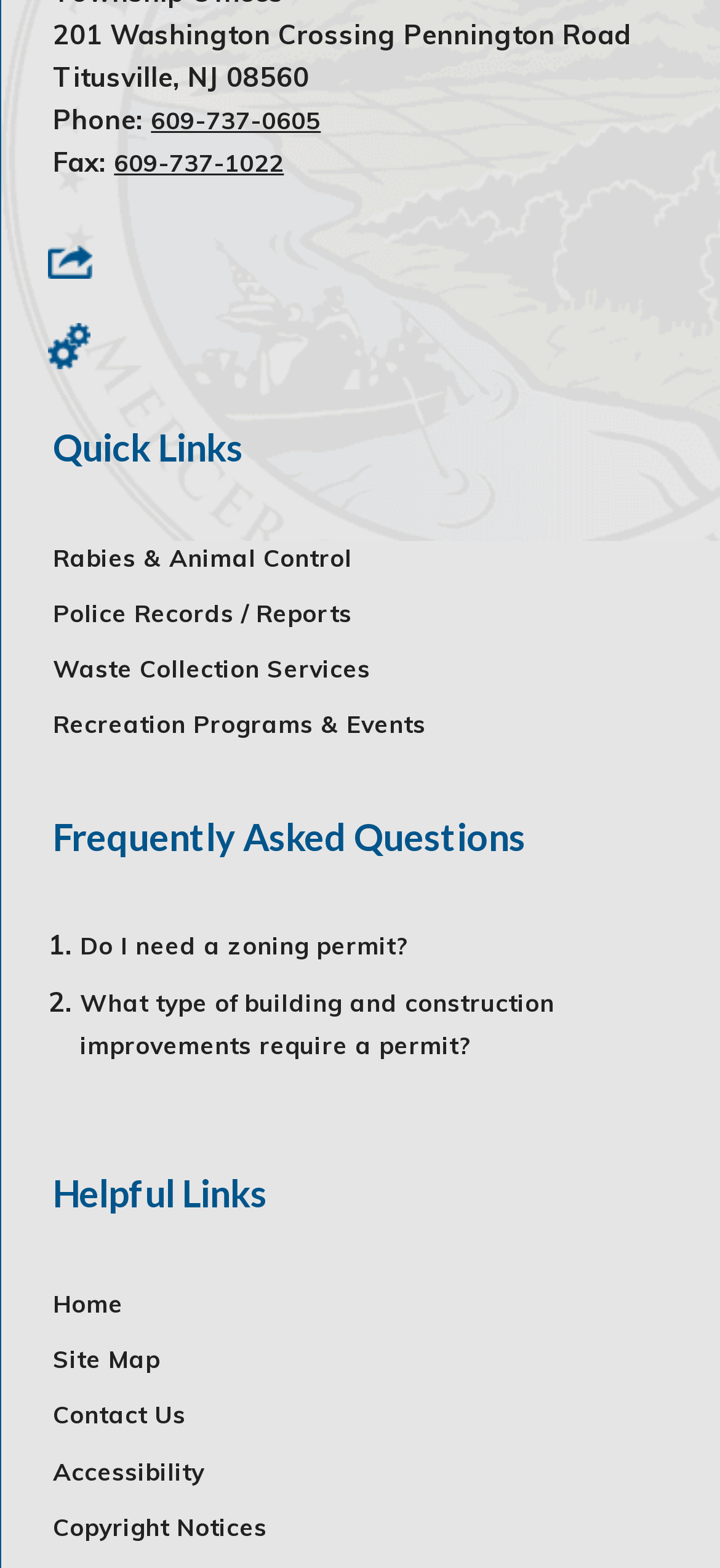Determine the bounding box coordinates of the region I should click to achieve the following instruction: "Click the 'Share' button". Ensure the bounding box coordinates are four float numbers between 0 and 1, i.e., [left, top, right, bottom].

[0.066, 0.153, 0.934, 0.179]